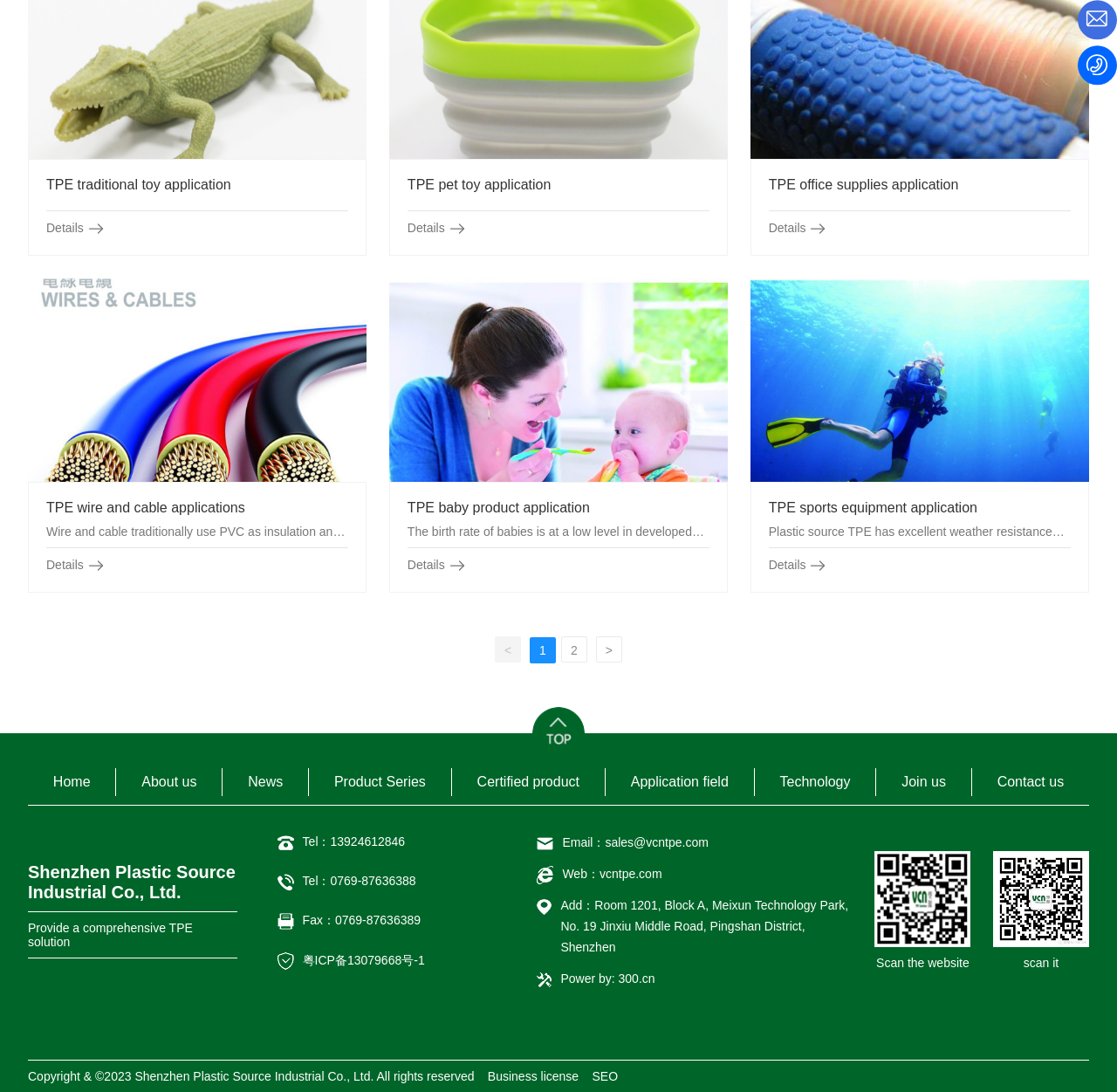Find and provide the bounding box coordinates for the UI element described here: "TPE wire and cable applications". The coordinates should be given as four float numbers between 0 and 1: [left, top, right, bottom].

[0.041, 0.458, 0.219, 0.471]